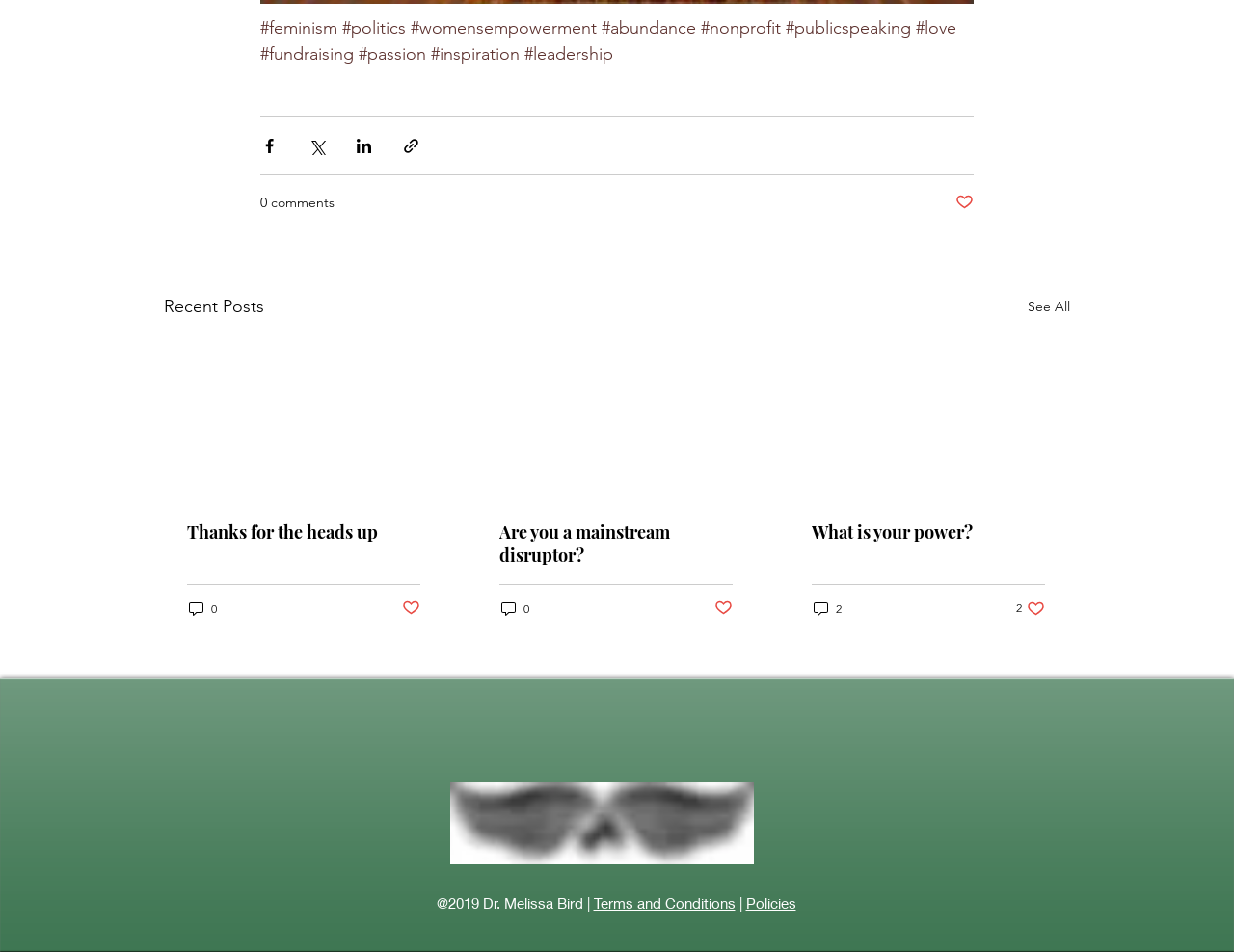Determine the bounding box coordinates of the UI element described by: "Are you a mainstream disruptor?".

[0.405, 0.547, 0.594, 0.596]